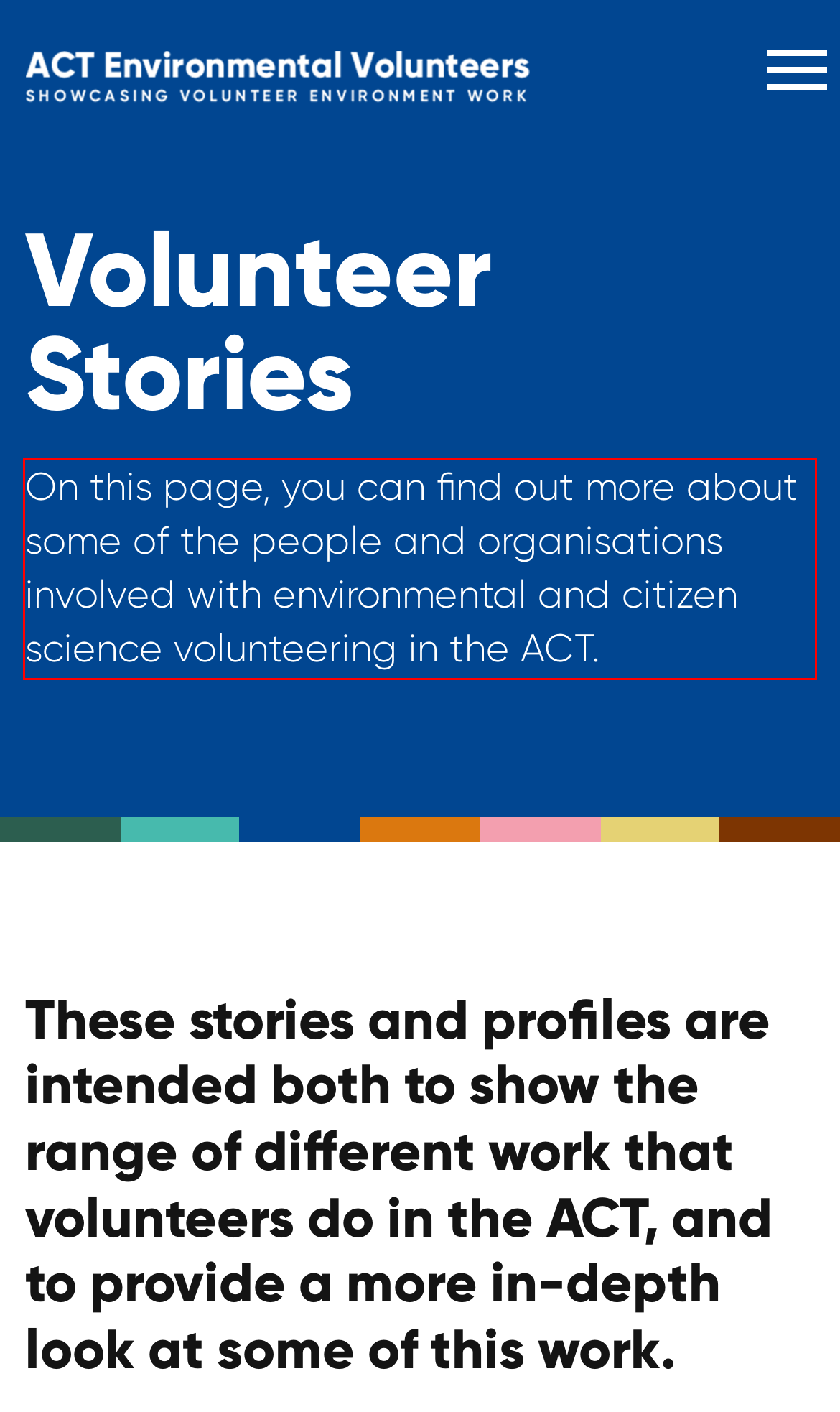Given a screenshot of a webpage, identify the red bounding box and perform OCR to recognize the text within that box.

On this page, you can find out more about some of the people and organisations involved with environmental and citizen science volunteering in the ACT.